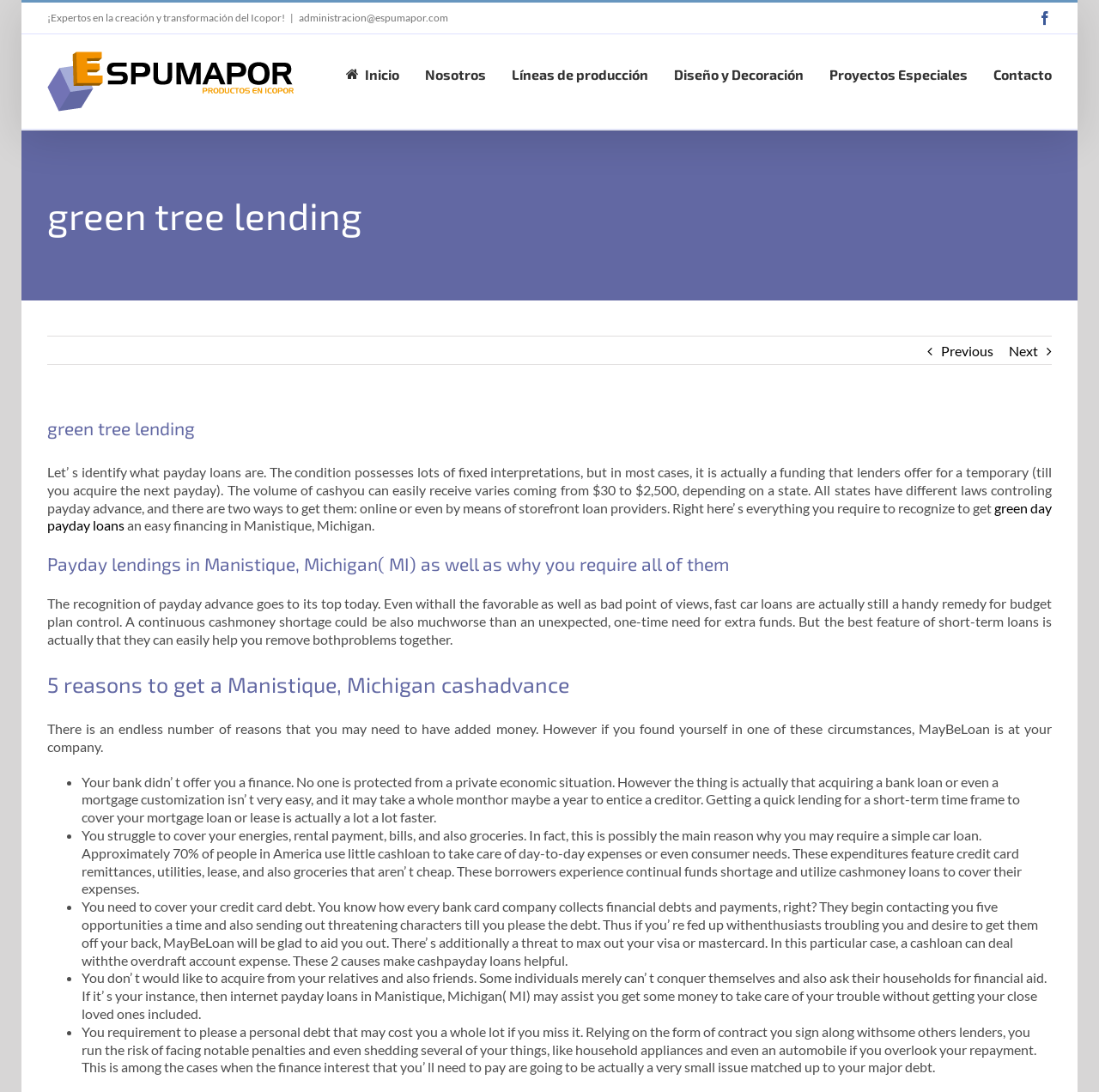Please specify the bounding box coordinates of the clickable region necessary for completing the following instruction: "Click the 'Next' link". The coordinates must consist of four float numbers between 0 and 1, i.e., [left, top, right, bottom].

[0.918, 0.308, 0.945, 0.335]